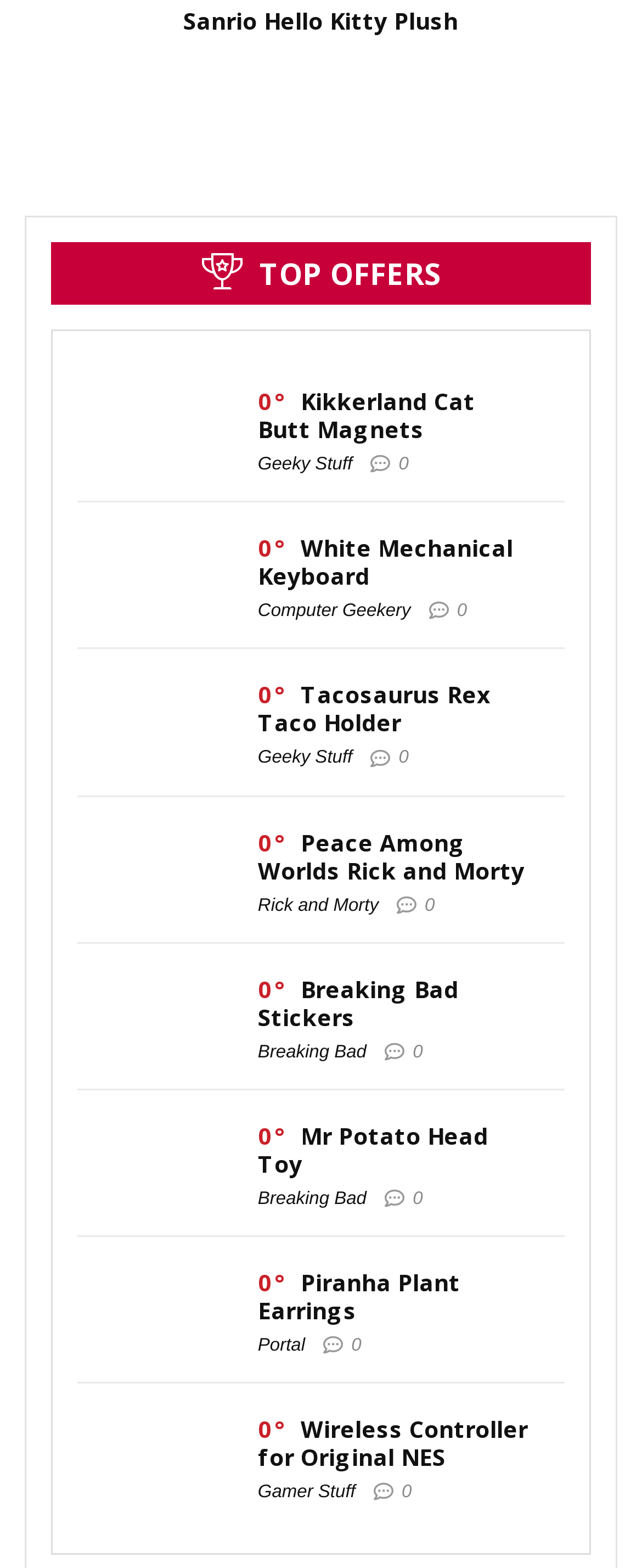How many products have a rating of 0?
Based on the visual content, answer with a single word or a brief phrase.

10